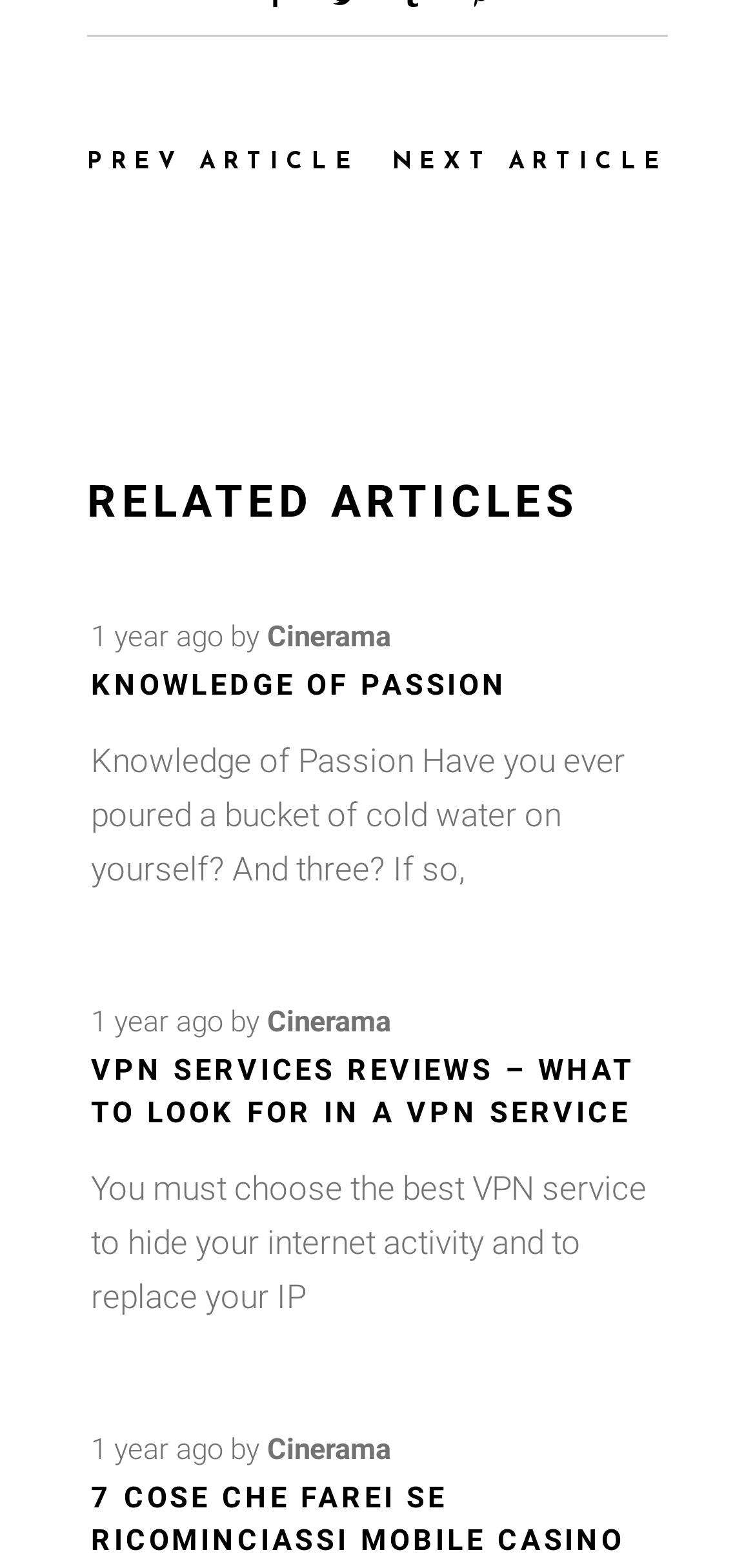Determine the bounding box coordinates for the UI element described. Format the coordinates as (top-left x, top-left y, bottom-right x, bottom-right y) and ensure all values are between 0 and 1. Element description: next article

[0.519, 0.082, 0.885, 0.125]